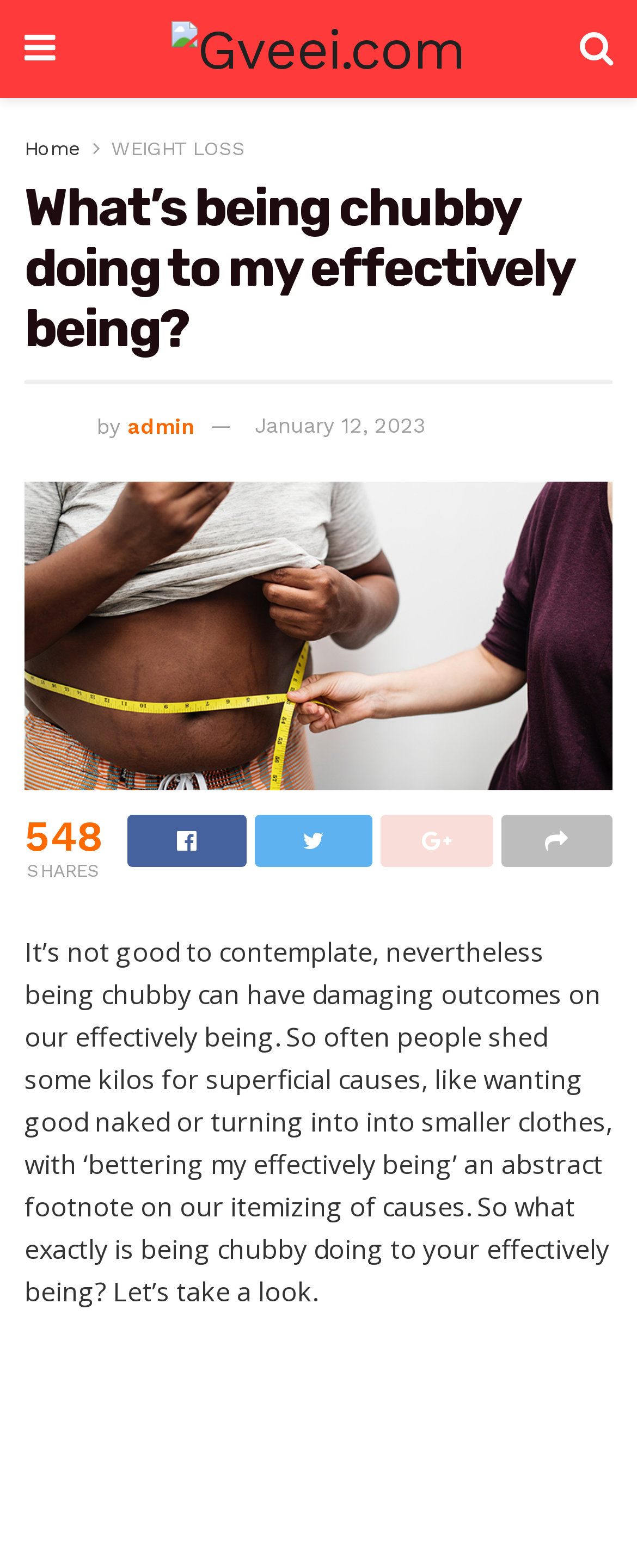Identify the bounding box coordinates of the area that should be clicked in order to complete the given instruction: "Click the What’s being chubby doing to my effectively being? link". The bounding box coordinates should be four float numbers between 0 and 1, i.e., [left, top, right, bottom].

[0.038, 0.307, 0.962, 0.504]